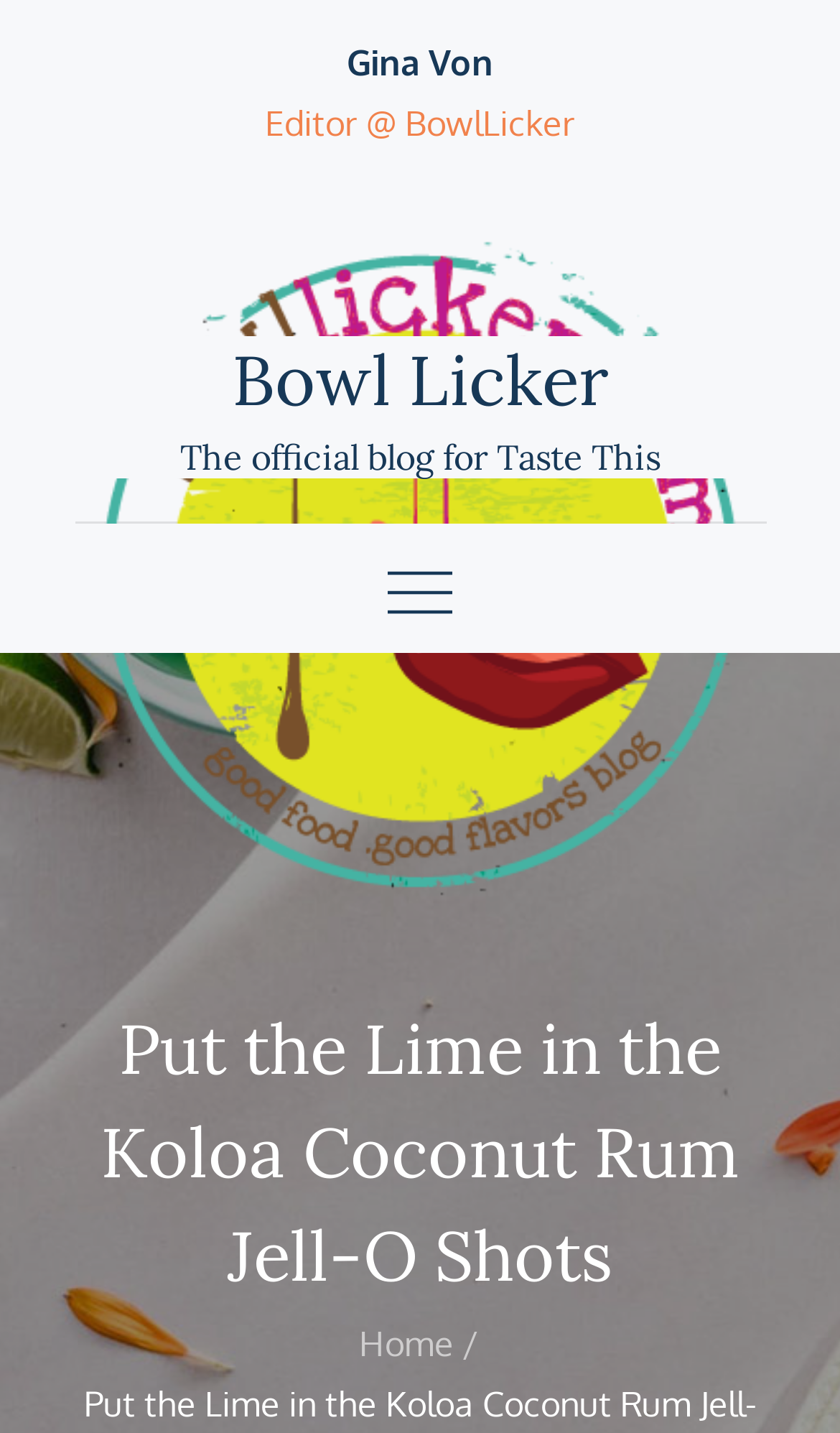Respond concisely with one word or phrase to the following query:
What is the name of the blog?

Taste This